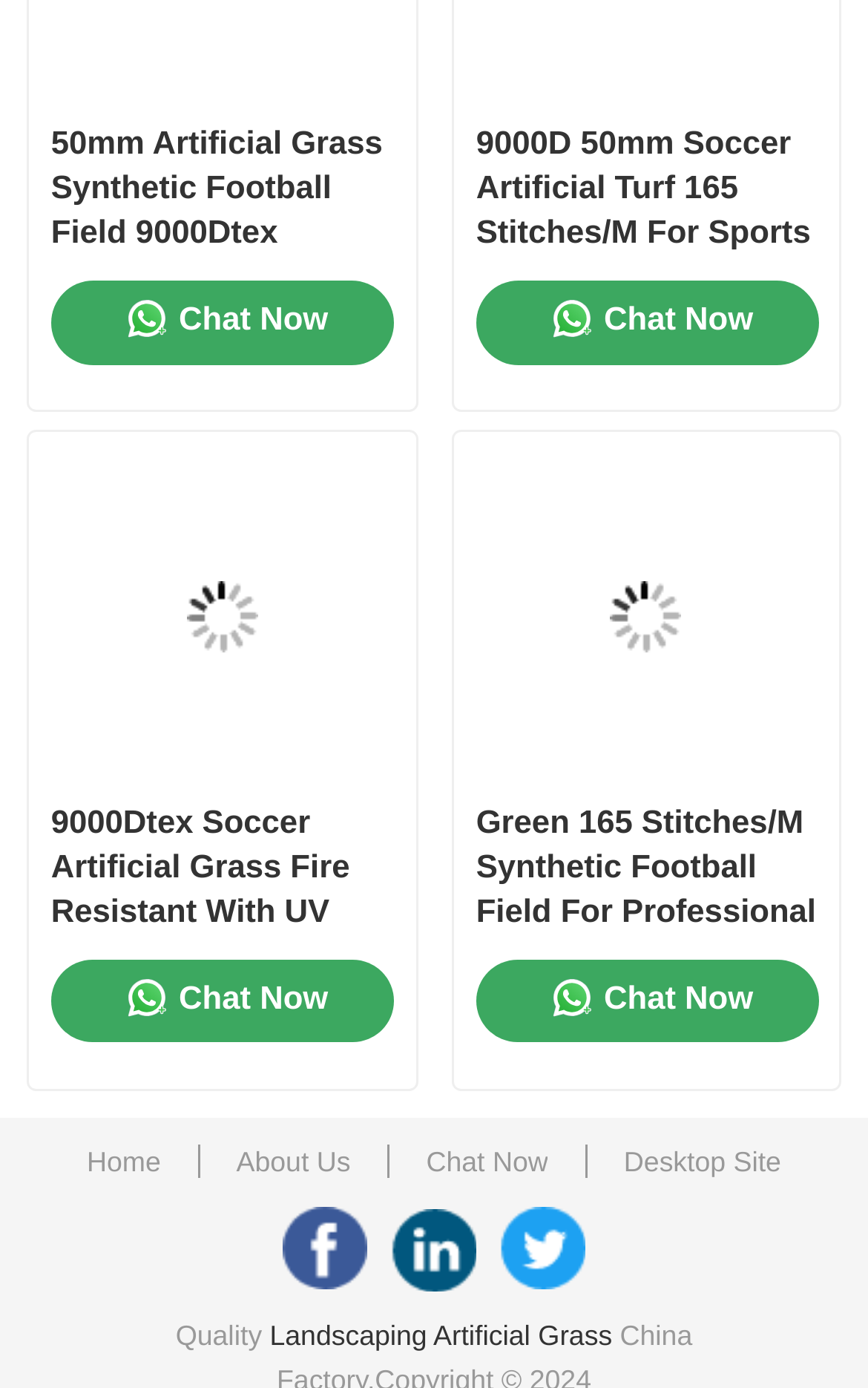How many 'Chat Now' links are there?
Answer the question with as much detail as you can, using the image as a reference.

There are four 'Chat Now' links on the webpage, located at different positions, indicating that users can initiate a chat from multiple places on the webpage.